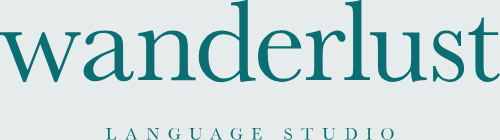What is the background color of the design?
Give a single word or phrase as your answer by examining the image.

Light